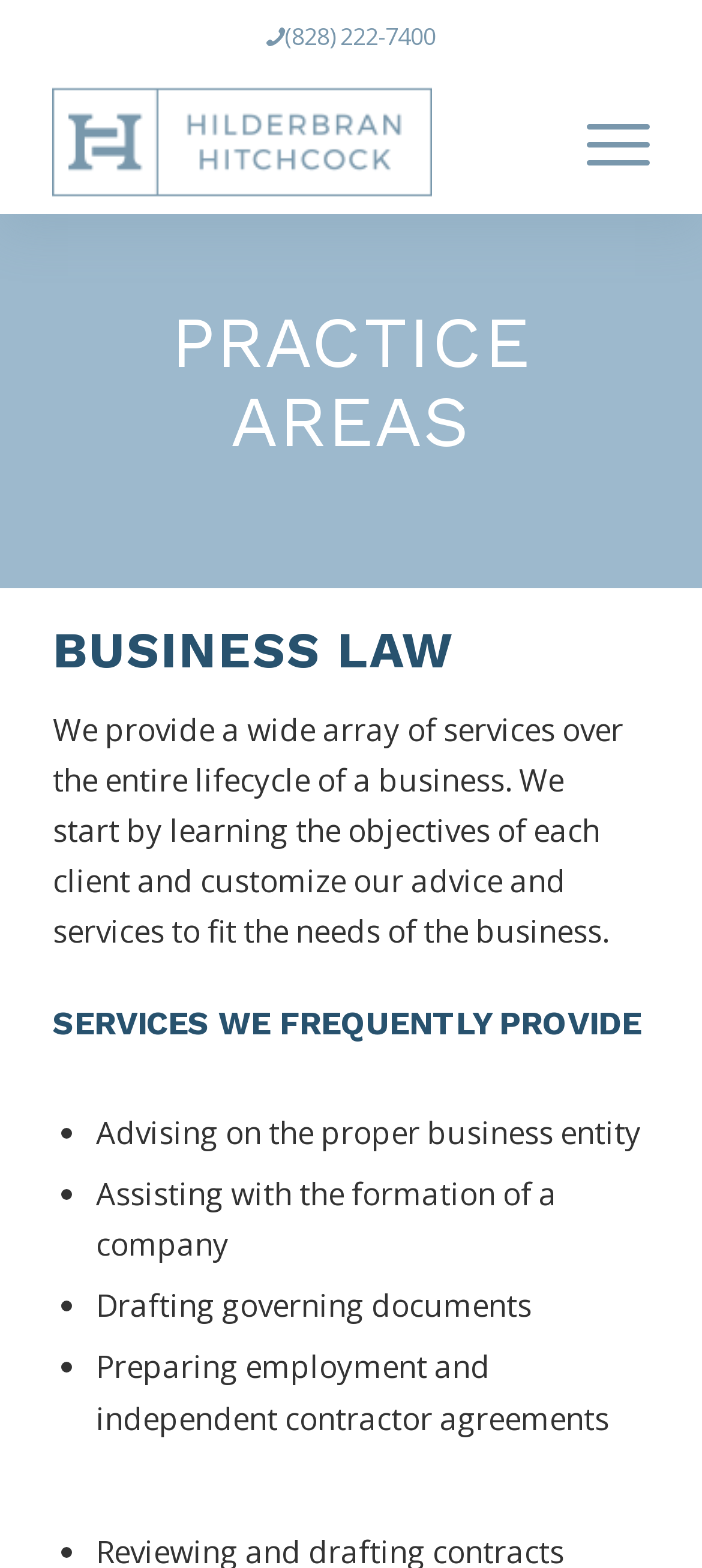Using the information from the screenshot, answer the following question thoroughly:
How many services are listed under 'SERVICES WE FREQUENTLY PROVIDE'?

I counted the number of list items under the heading 'SERVICES WE FREQUENTLY PROVIDE' and found four services listed.